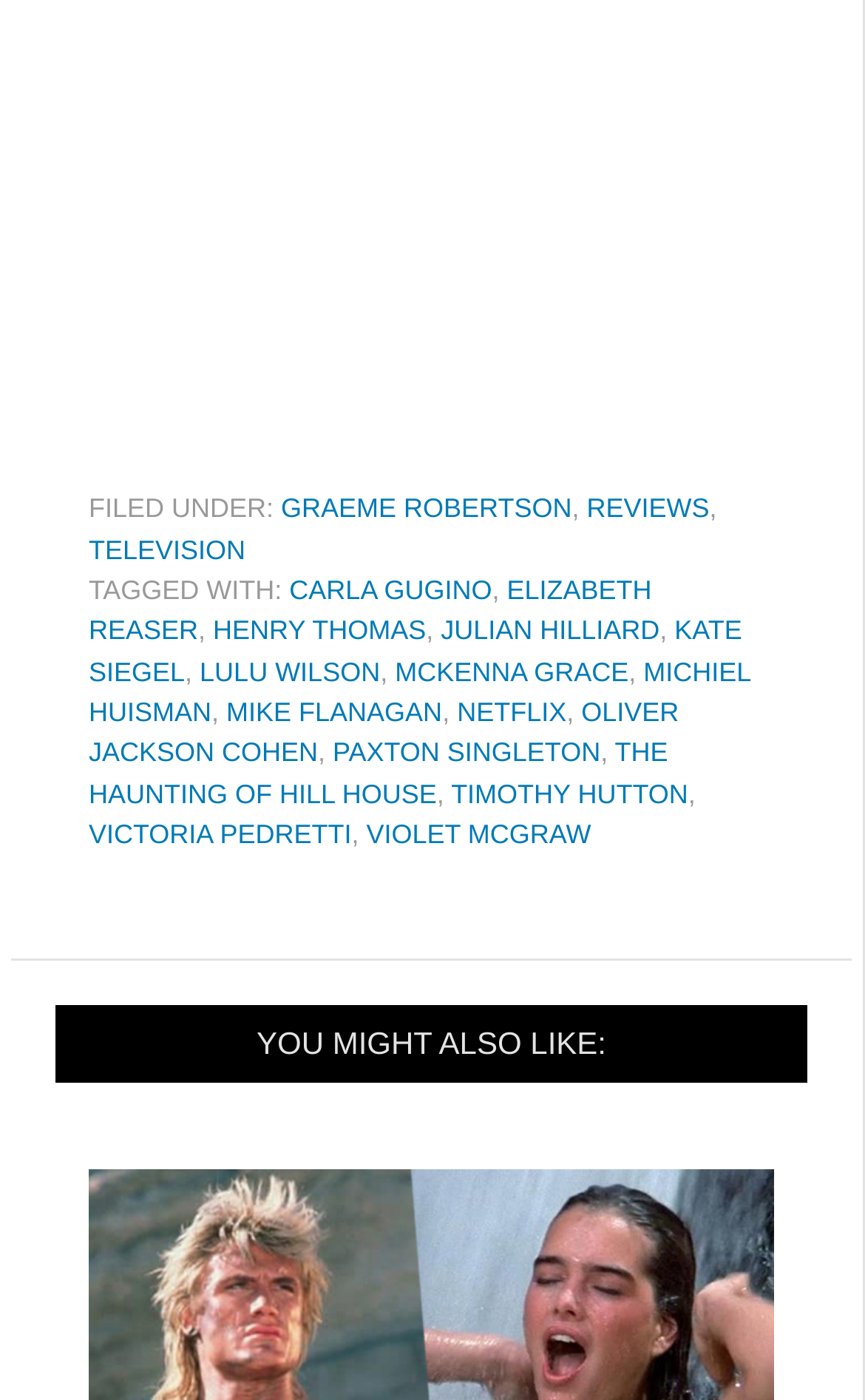What is the first category listed under 'FILED UNDER'?
Answer the question based on the image using a single word or a brief phrase.

GRAEME ROBERTSON